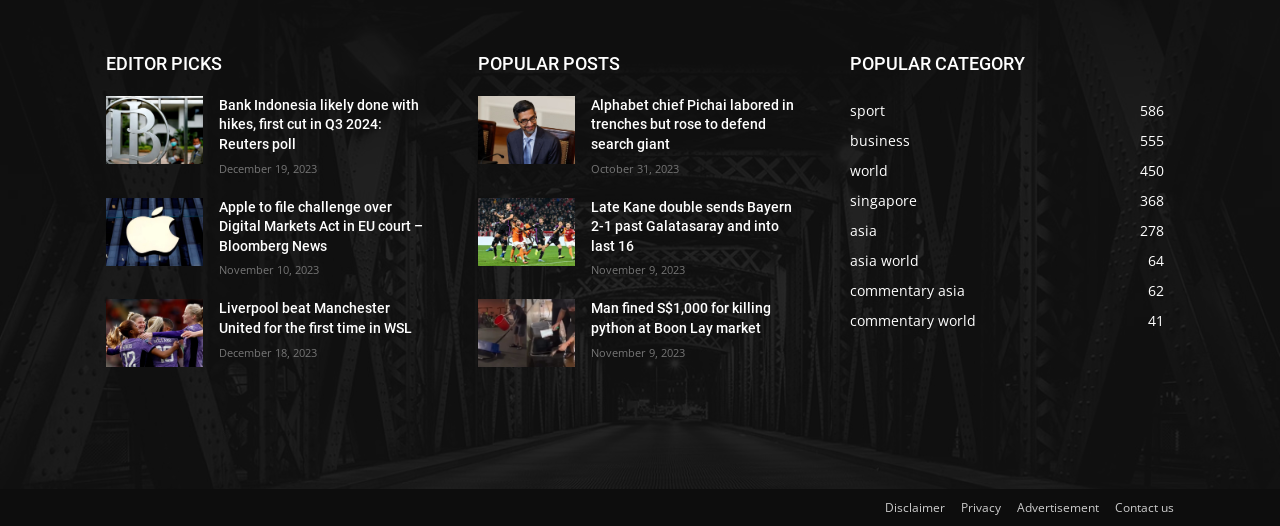Identify the coordinates of the bounding box for the element that must be clicked to accomplish the instruction: "Check disclaimer".

[0.691, 0.946, 0.738, 0.986]